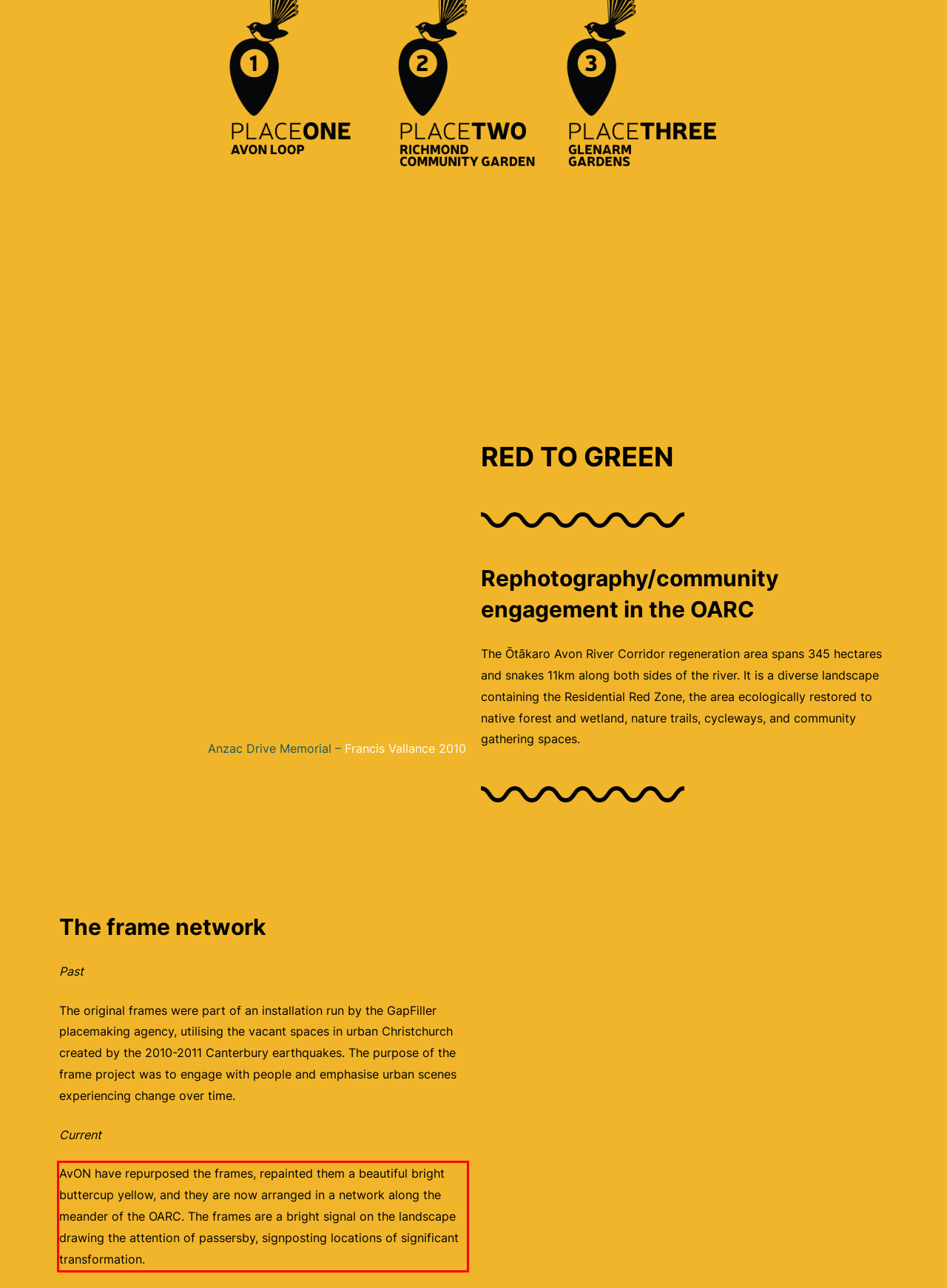From the provided screenshot, extract the text content that is enclosed within the red bounding box.

AvON have repurposed the frames, repainted them a beautiful bright buttercup yellow, and they are now arranged in a network along the meander of the OARC. The frames are a bright signal on the landscape drawing the attention of passersby, signposting locations of significant transformation.